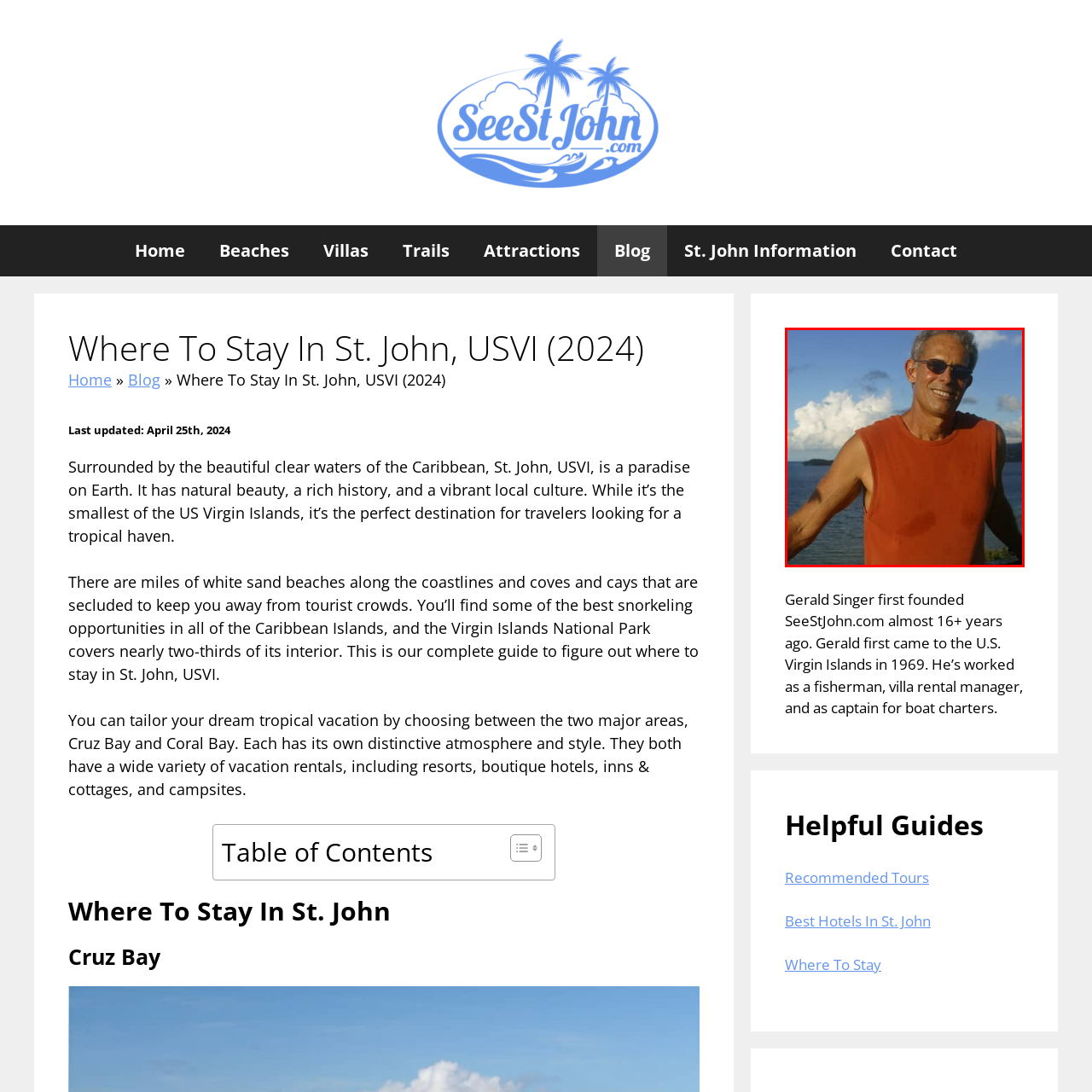Check the image inside the red boundary and briefly answer: What is the weather like in the image?

sunny